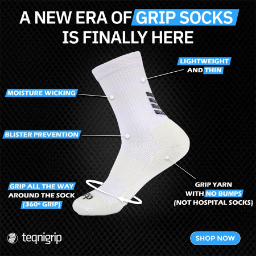Give a detailed account of the elements present in the image.

The image showcases a product advertisement for Teqnigrip's innovative grip socks, highlighting their cutting-edge features. The socks are designed for optimal performance, boasting a lightweight and thin profile that enhances comfort during wear. Key attributes include moisture-wicking technology to keep feet dry, blister prevention capabilities, and a unique grip yarn that ensures stability with a 360-degree grip without any bumps, differentiating them from traditional hospital socks. The tagline emphasizes a "new era of grip socks," inviting customers to explore these advanced features with a clear call to action to "SHOP NOW."